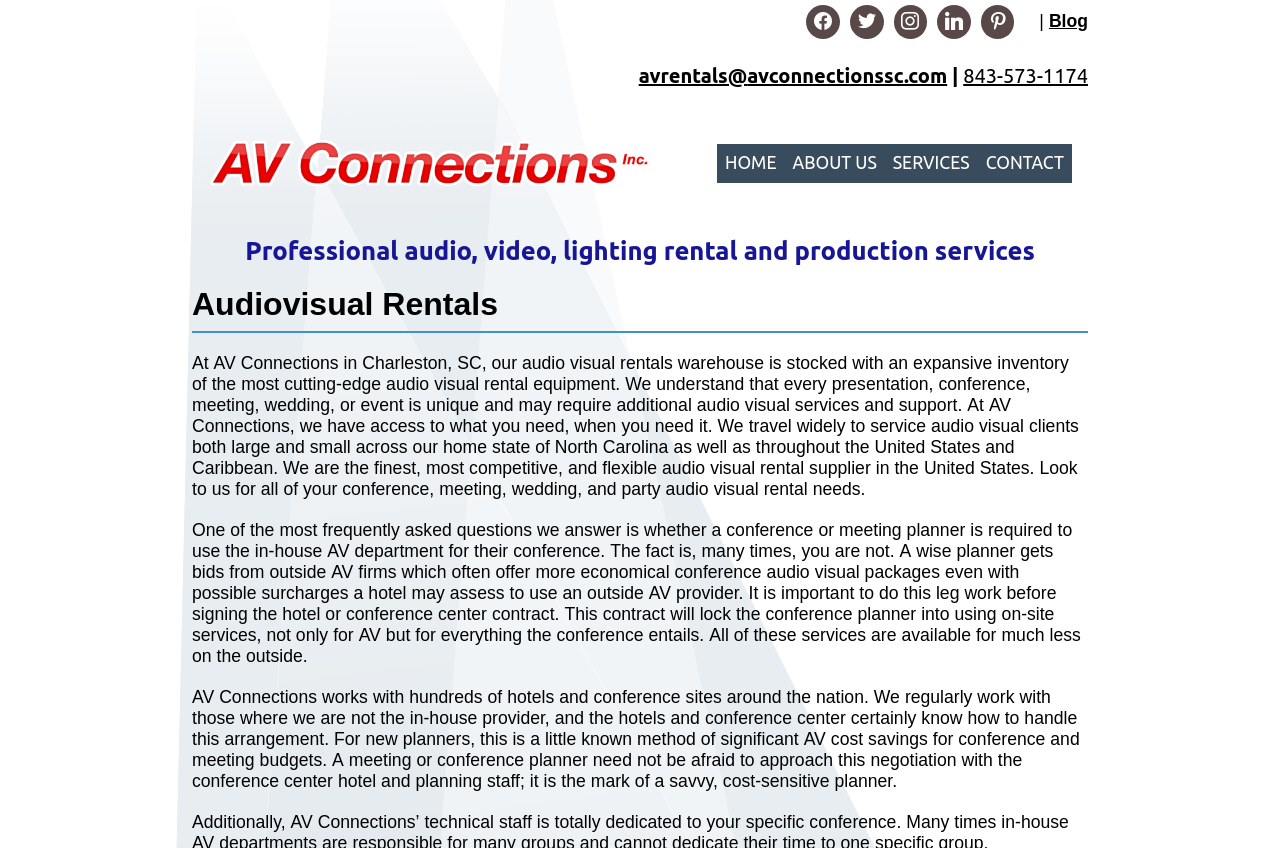What is the topic of the paragraph starting with 'One of the most frequently asked questions...'?
Based on the image, please offer an in-depth response to the question.

I read the paragraph starting with 'One of the most frequently asked questions...' and understood that it is discussing the option of using outside AV firms for conferences instead of the in-house AV department.